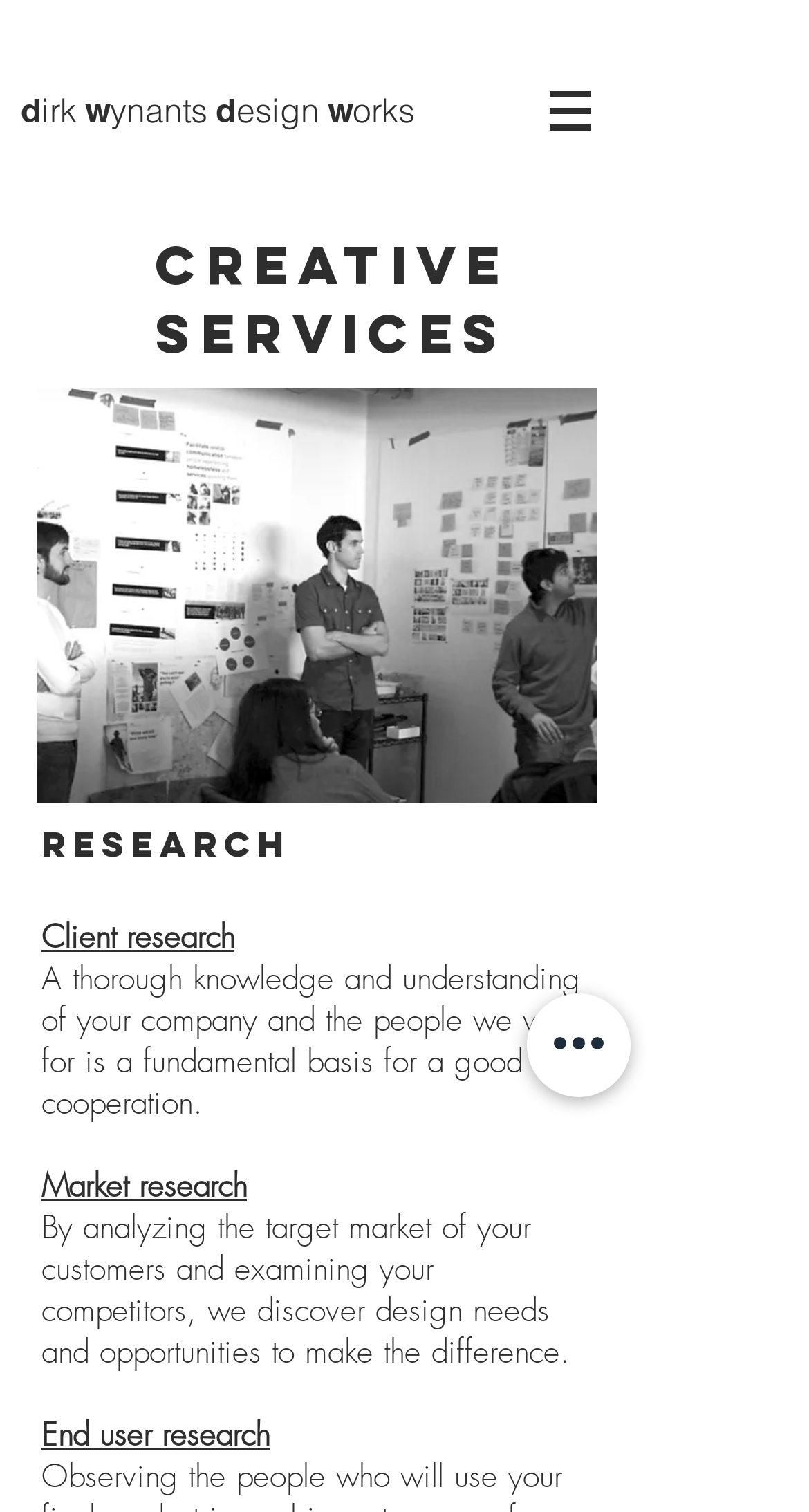How many types of research are mentioned on the webpage?
Provide a short answer using one word or a brief phrase based on the image.

Three